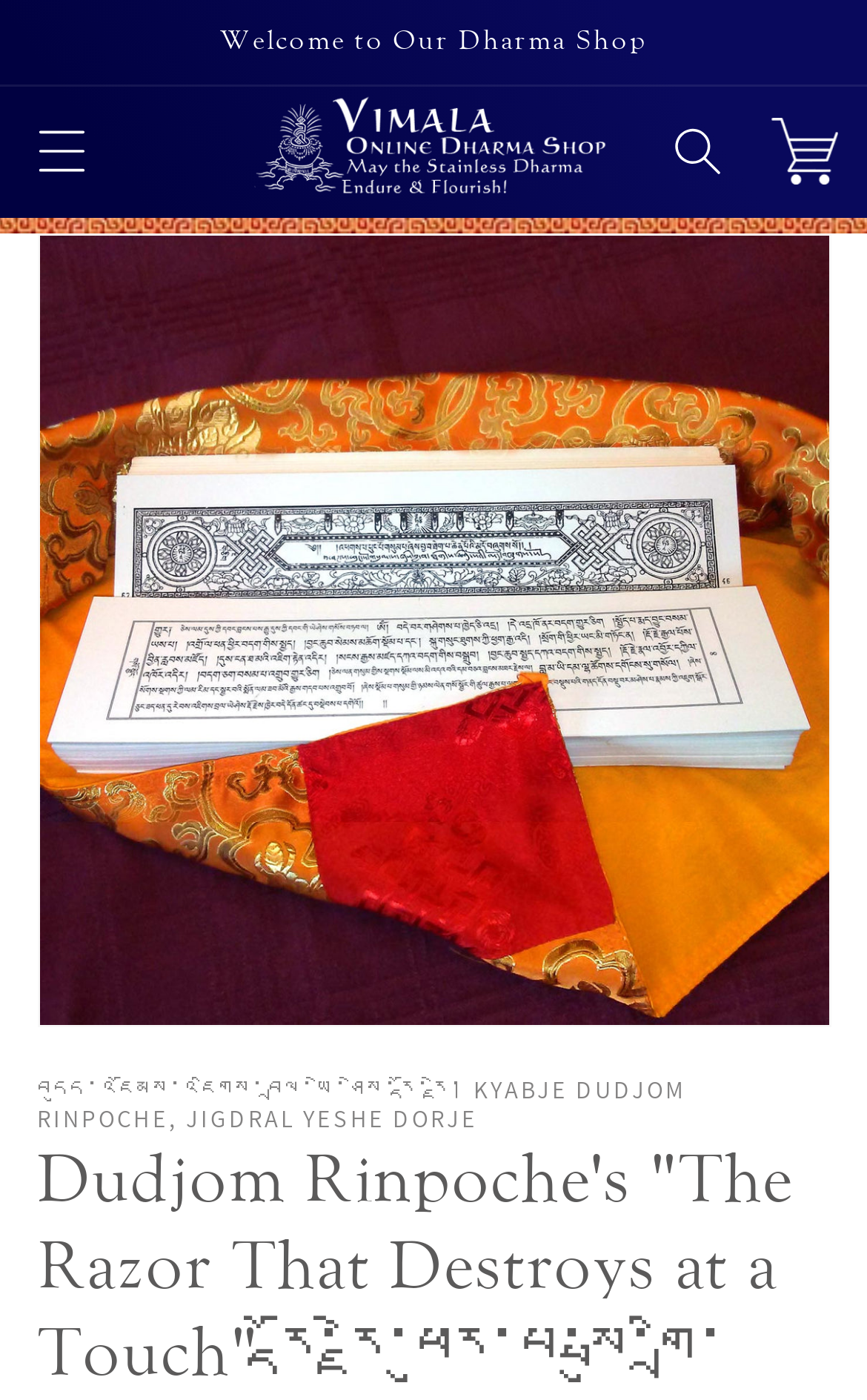What is the name of the practice revealed by Dudjom Jigdral Yeshe Dorje?
Based on the image, answer the question with a single word or brief phrase.

Putri Reg Pung